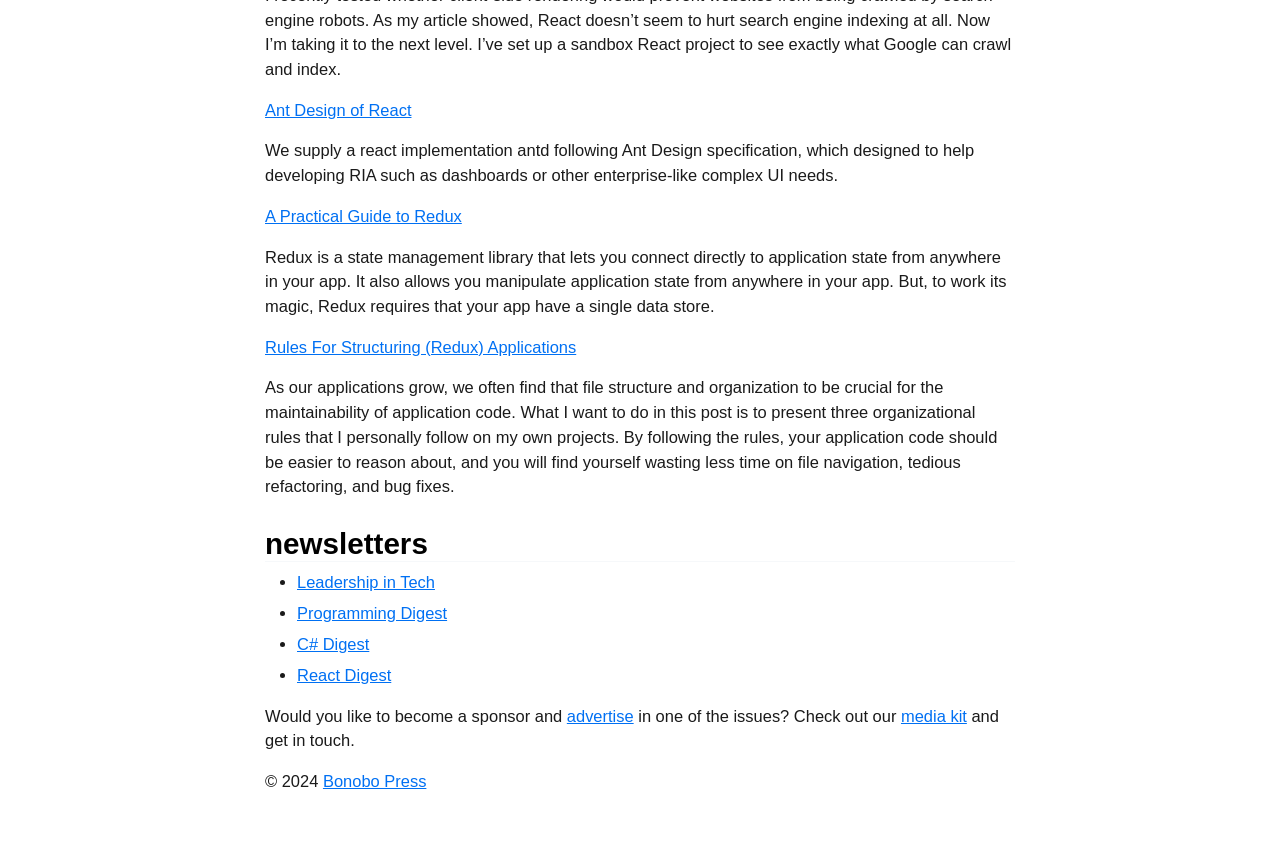Using the provided element description: "Rules For Structuring (Redux) Applications", determine the bounding box coordinates of the corresponding UI element in the screenshot.

[0.207, 0.401, 0.45, 0.422]